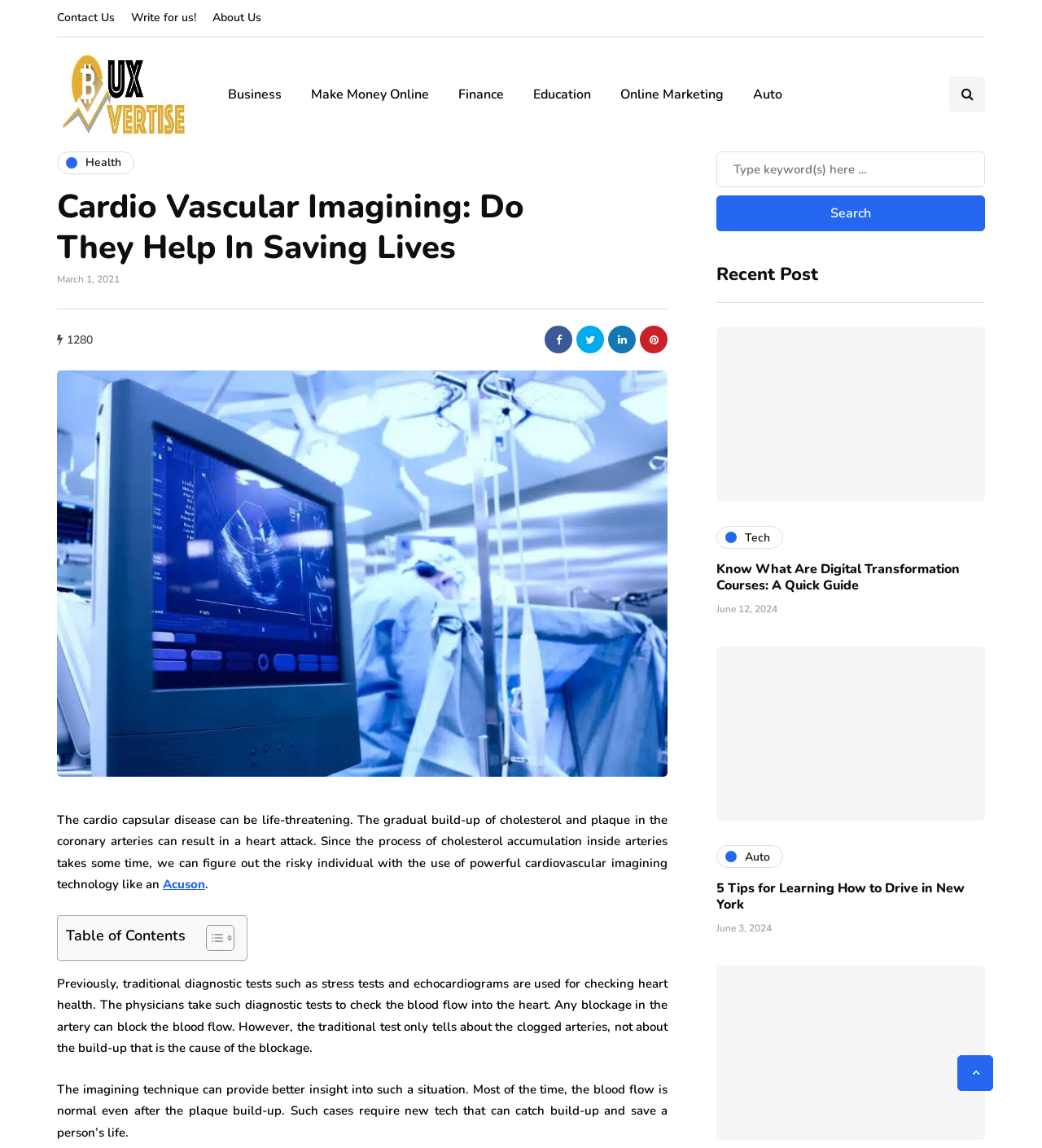What is the limitation of traditional diagnostic tests?
Look at the image and respond with a one-word or short phrase answer.

They only show blockage